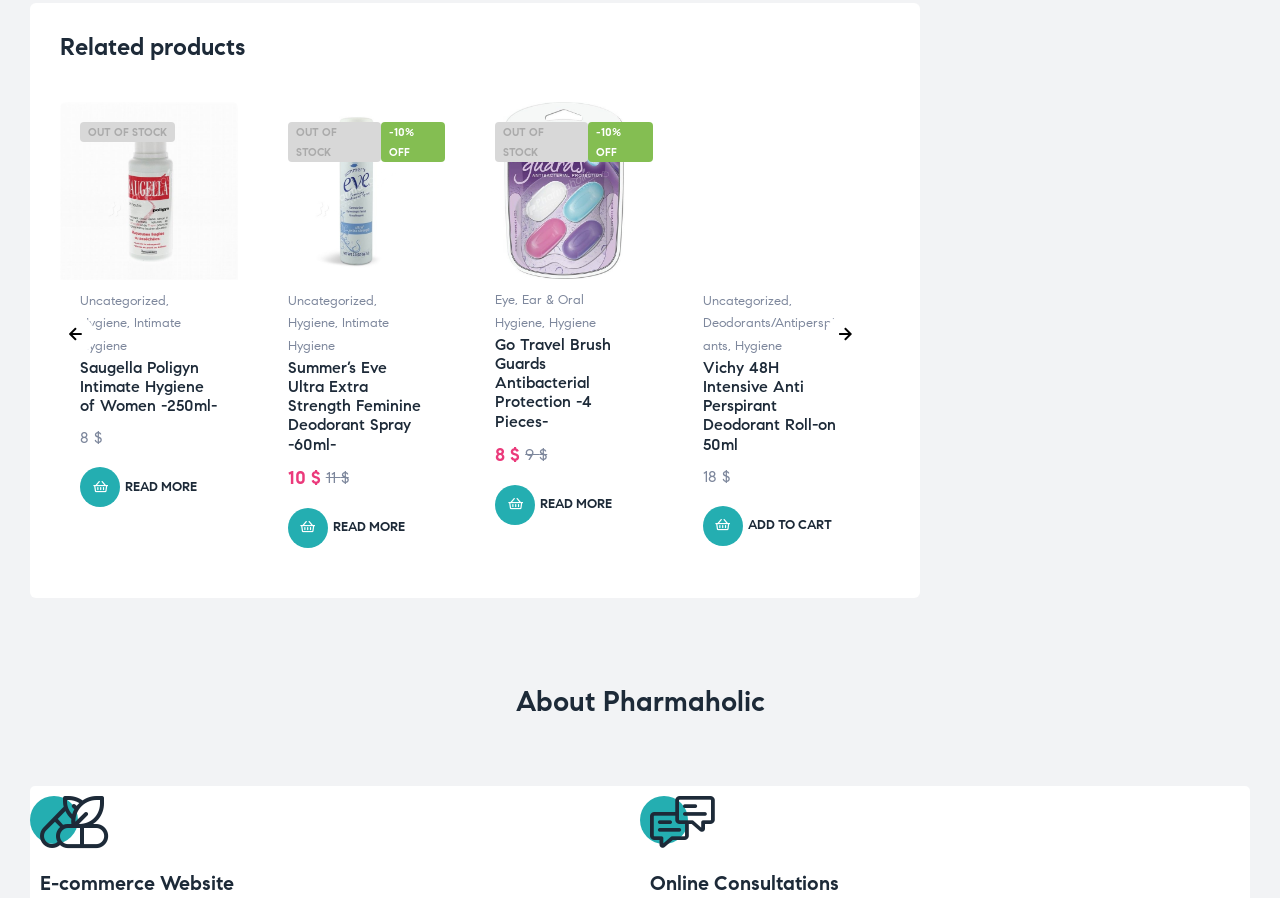Identify the bounding box coordinates of the part that should be clicked to carry out this instruction: "Add Vichy 48H Intensive Anti Perspirant Deodorant Roll-on 50ml to your cart".

[0.549, 0.563, 0.665, 0.608]